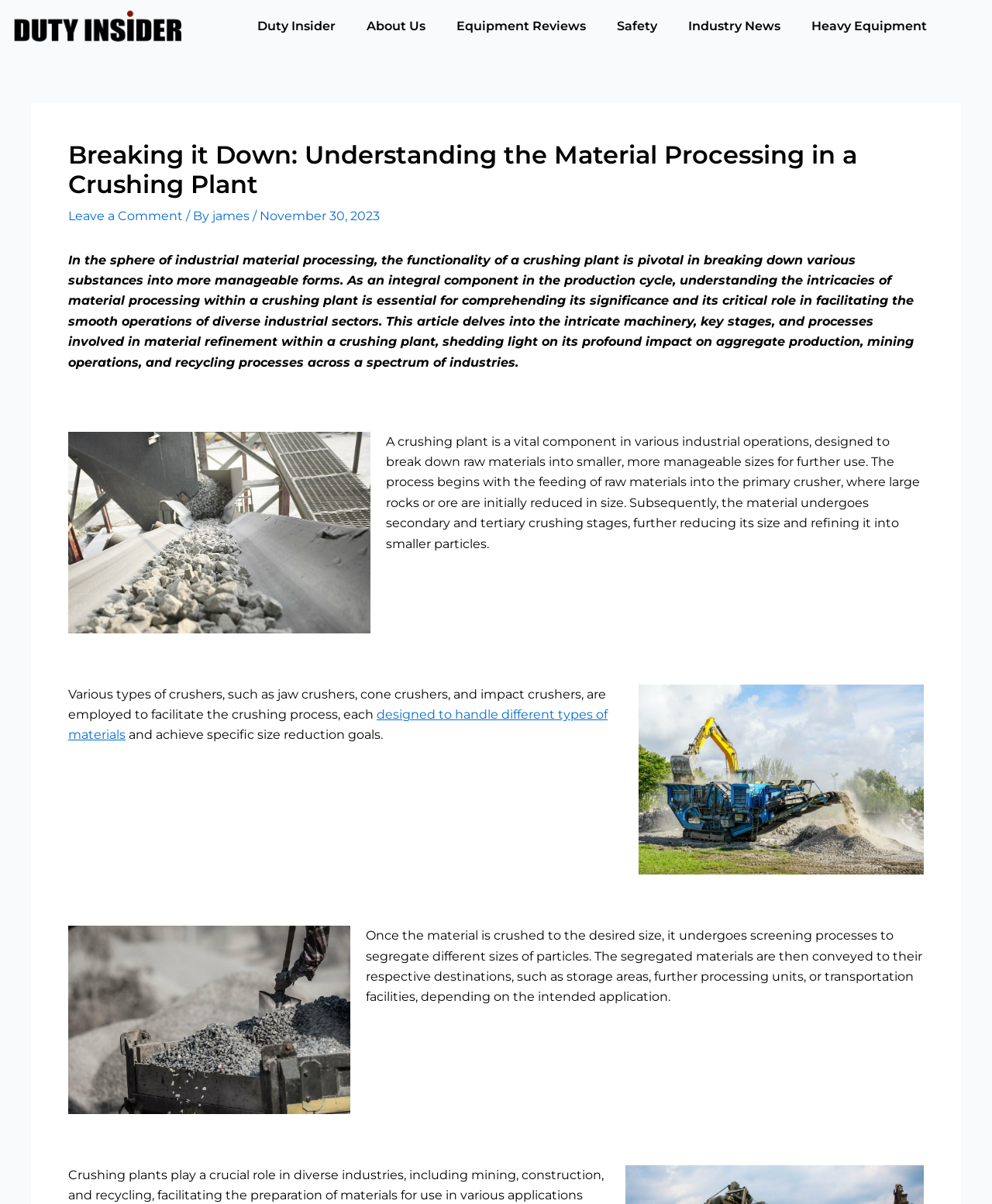Pinpoint the bounding box coordinates of the clickable area necessary to execute the following instruction: "Click the 'Duty Insider' link". The coordinates should be given as four float numbers between 0 and 1, namely [left, top, right, bottom].

[0.244, 0.007, 0.354, 0.037]